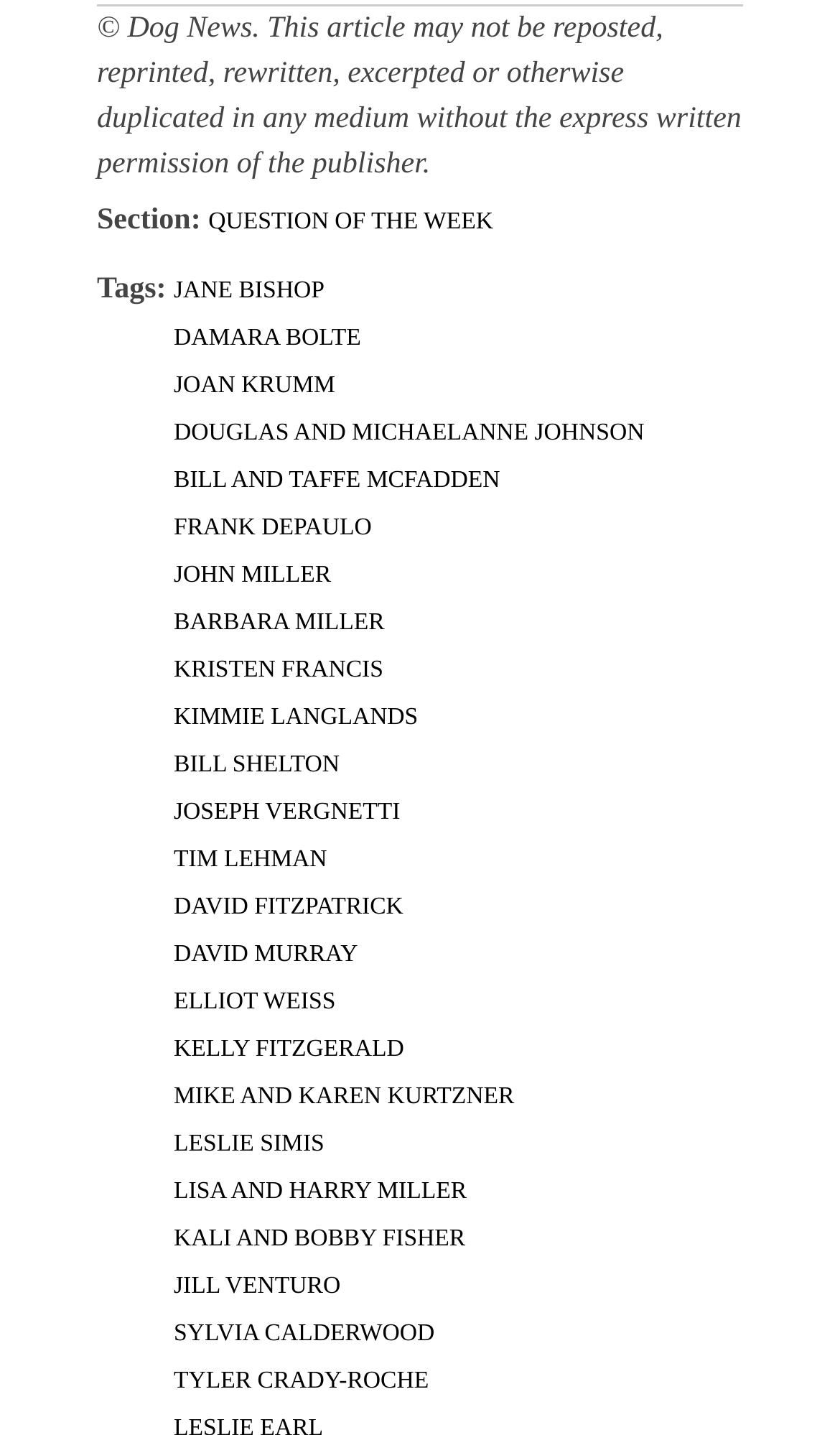Determine the bounding box for the UI element described here: "Question of the Week".

[0.248, 0.146, 0.587, 0.164]